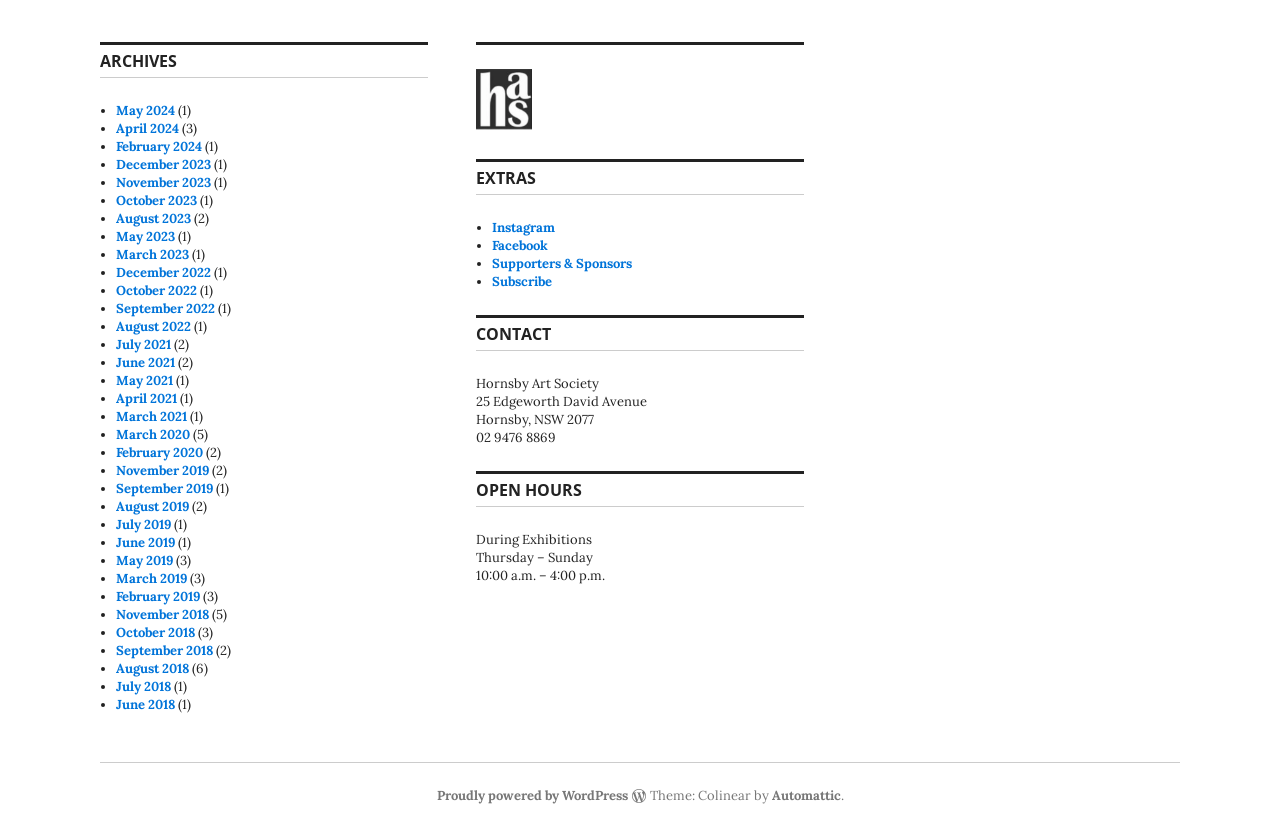Show the bounding box coordinates of the element that should be clicked to complete the task: "View archives for December 2023".

[0.091, 0.188, 0.165, 0.209]